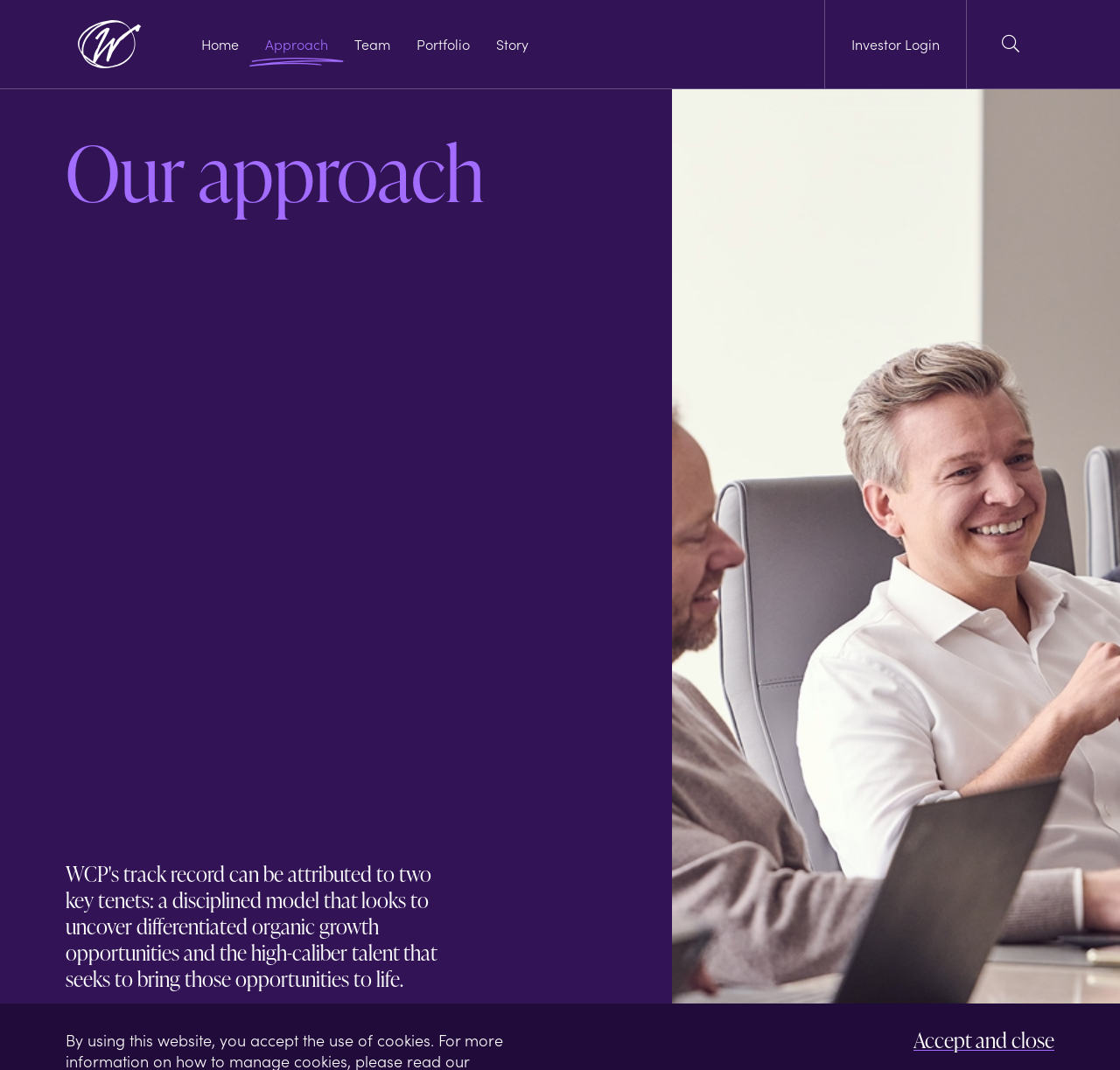Using the element description: "Waud Capital Partners", determine the bounding box coordinates for the specified UI element. The coordinates should be four float numbers between 0 and 1, [left, top, right, bottom].

[0.059, 0.0, 0.137, 0.082]